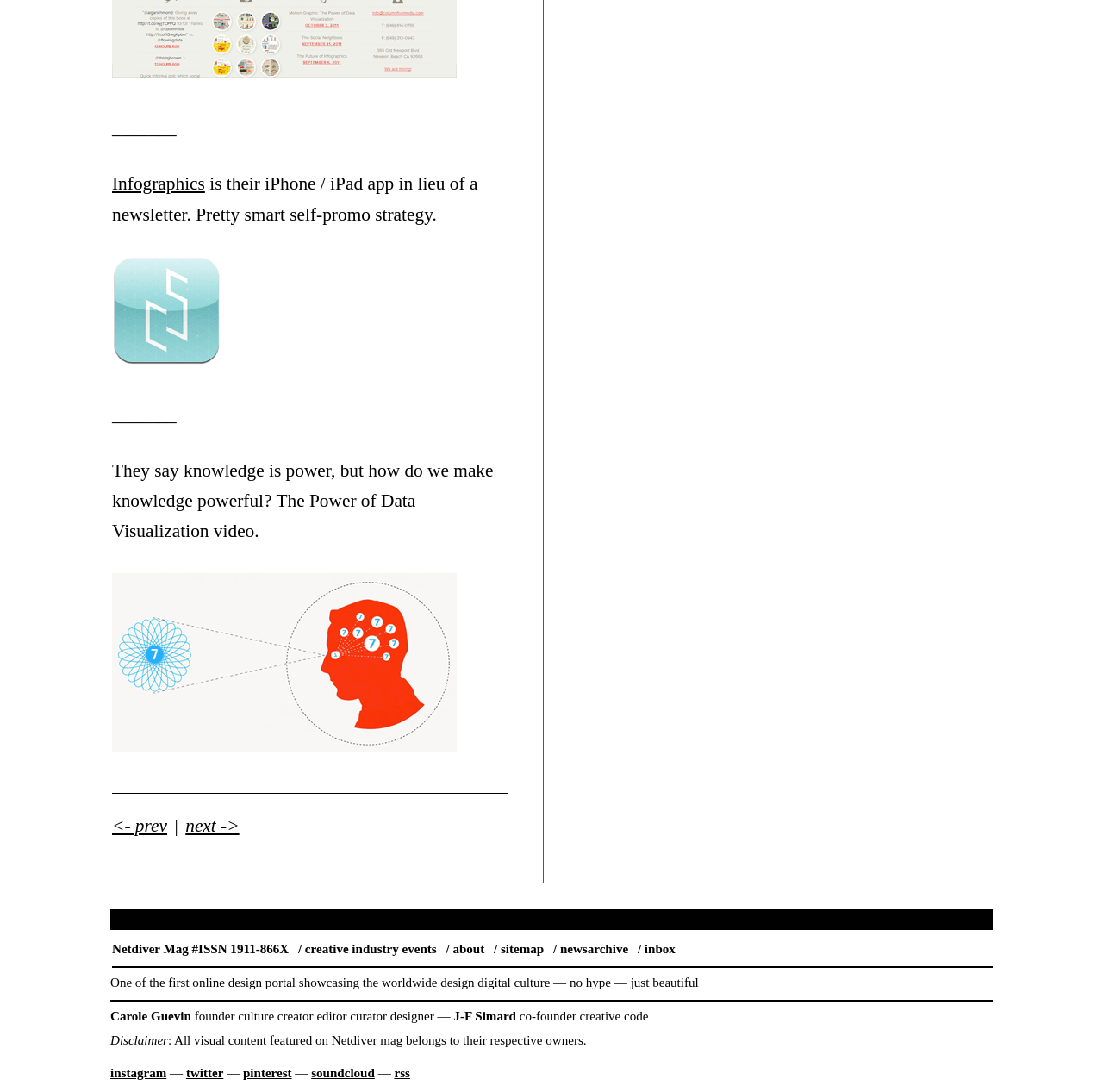Please specify the bounding box coordinates for the clickable region that will help you carry out the instruction: "Visit Netdiver Mag".

[0.102, 0.863, 0.262, 0.876]